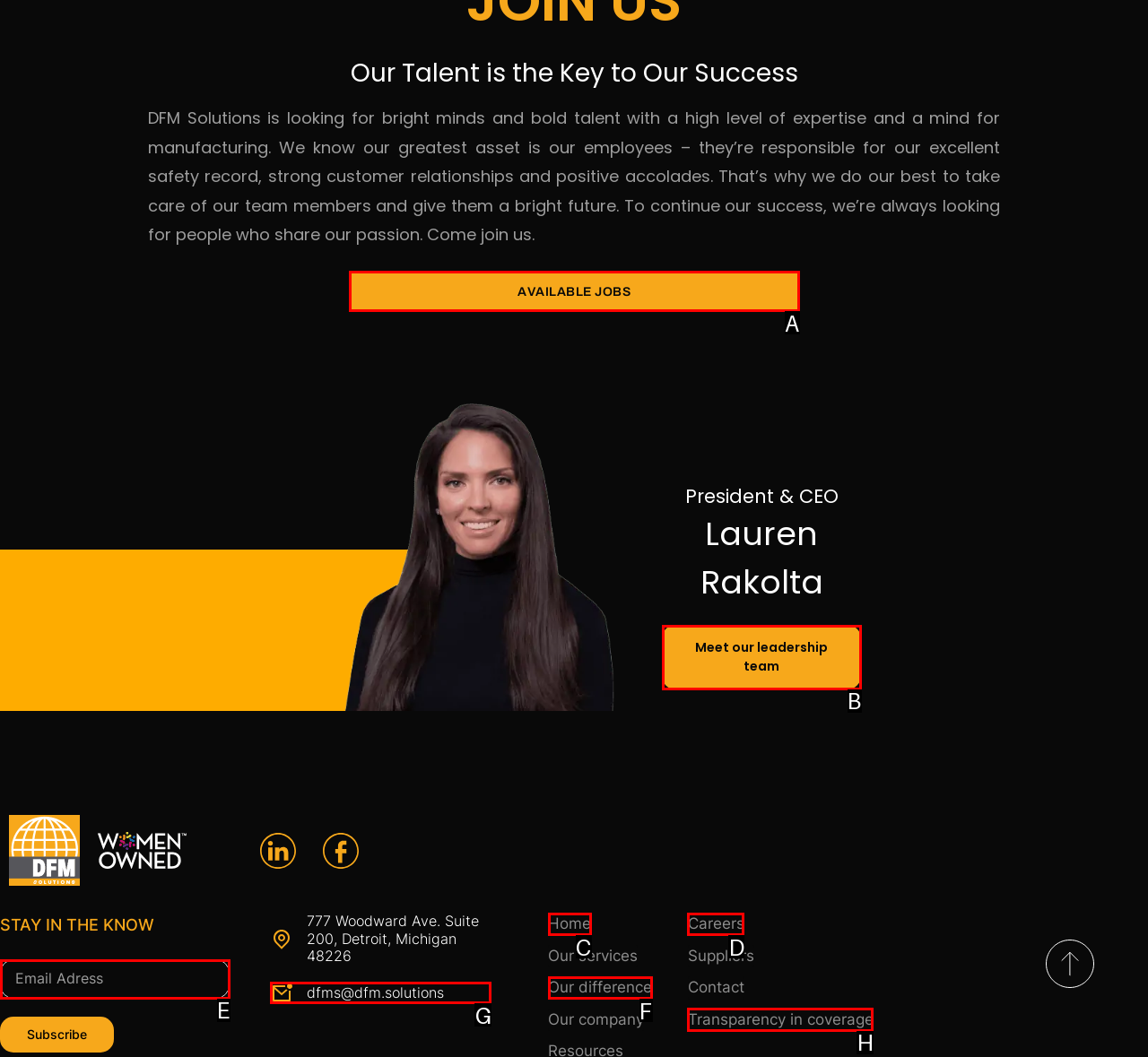Identify the option that best fits this description: Meet our leadership team
Answer with the appropriate letter directly.

B